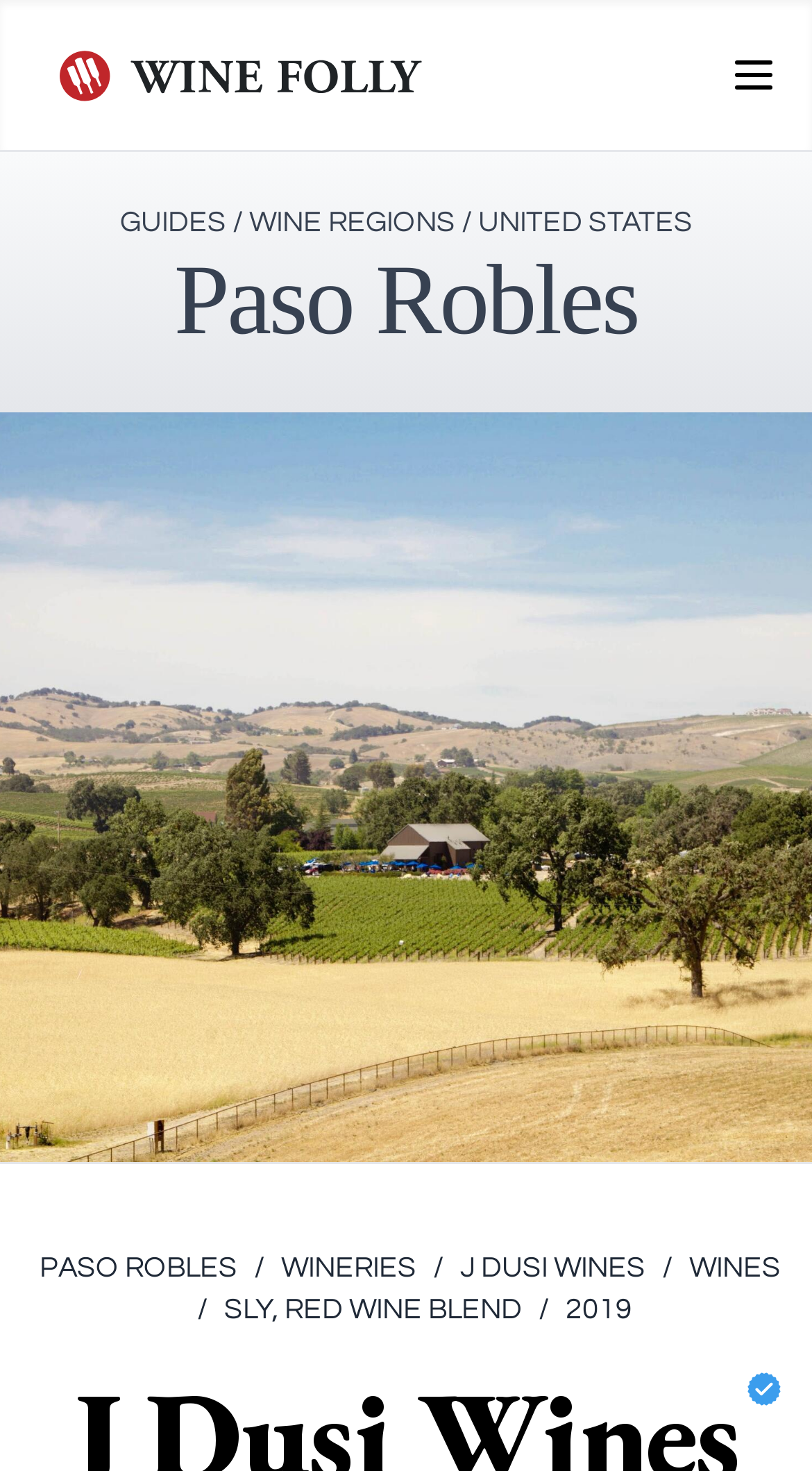Give a one-word or one-phrase response to the question: 
What is the vintage of the Sly wine?

2019